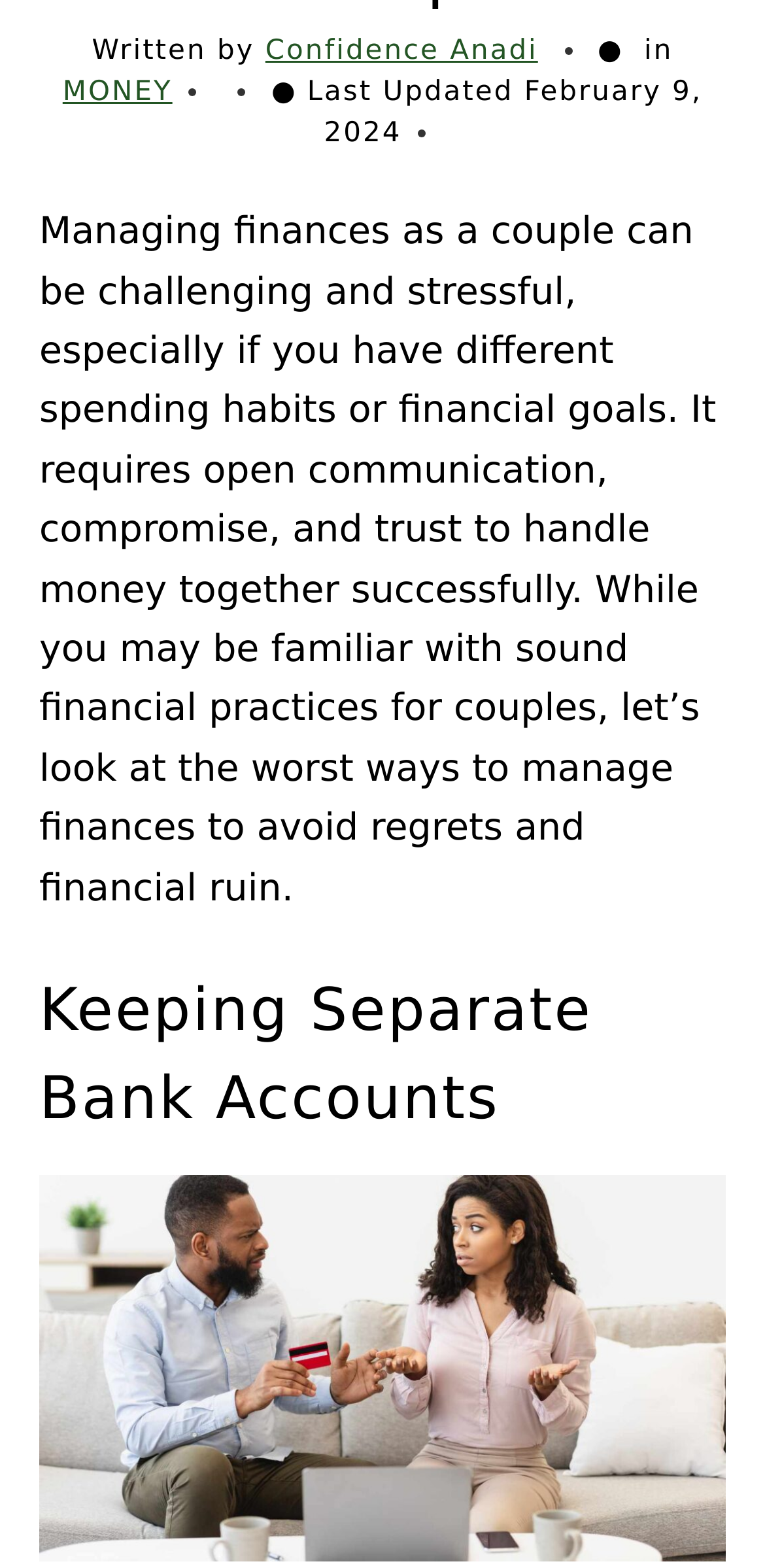Given the description of the UI element: "Submenu Toggle", predict the bounding box coordinates in the form of [left, top, right, bottom], with each value being a float between 0 and 1.

[0.882, 0.001, 1.0, 0.061]